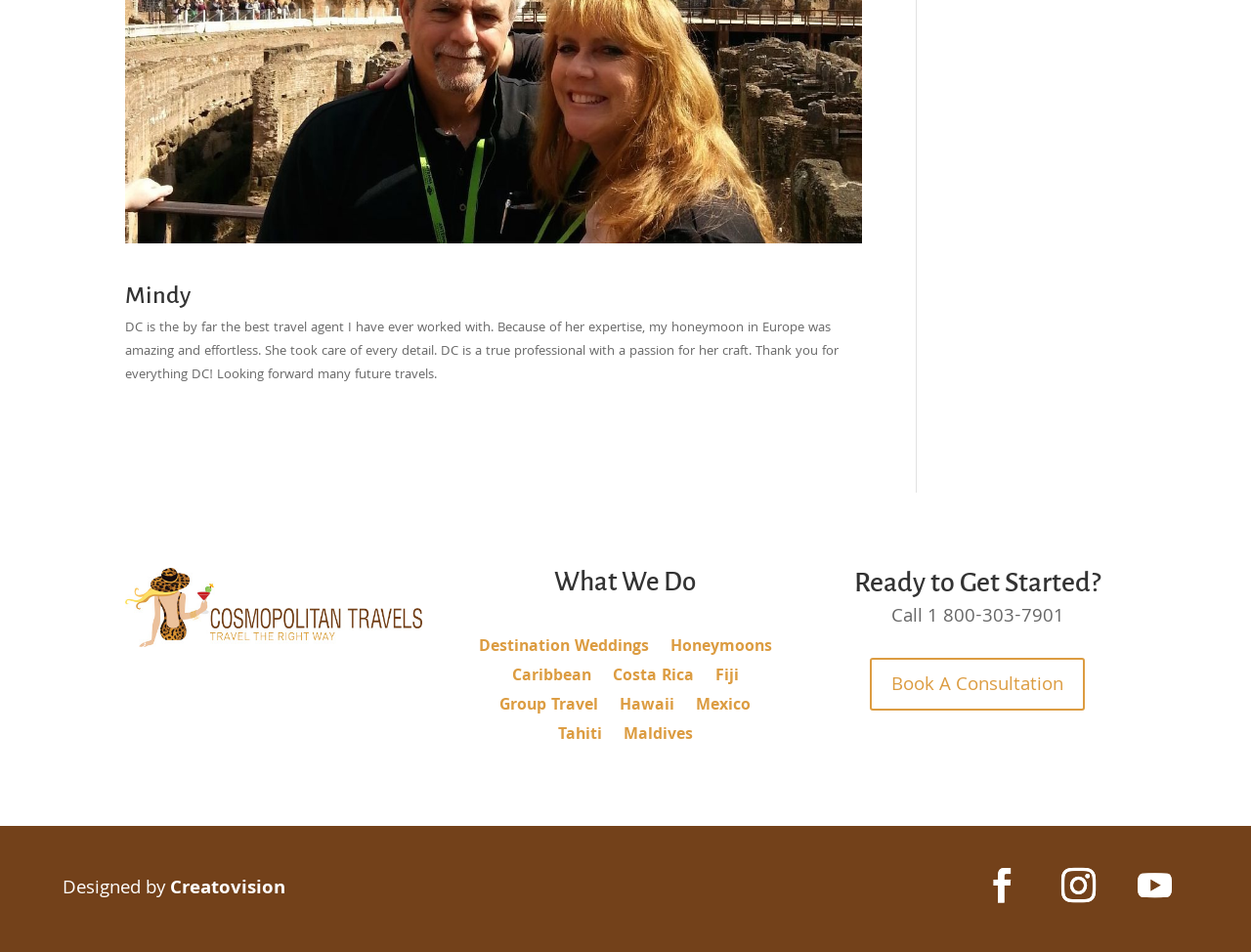Given the webpage screenshot, identify the bounding box of the UI element that matches this description: "Group Travel".

[0.4, 0.735, 0.479, 0.758]